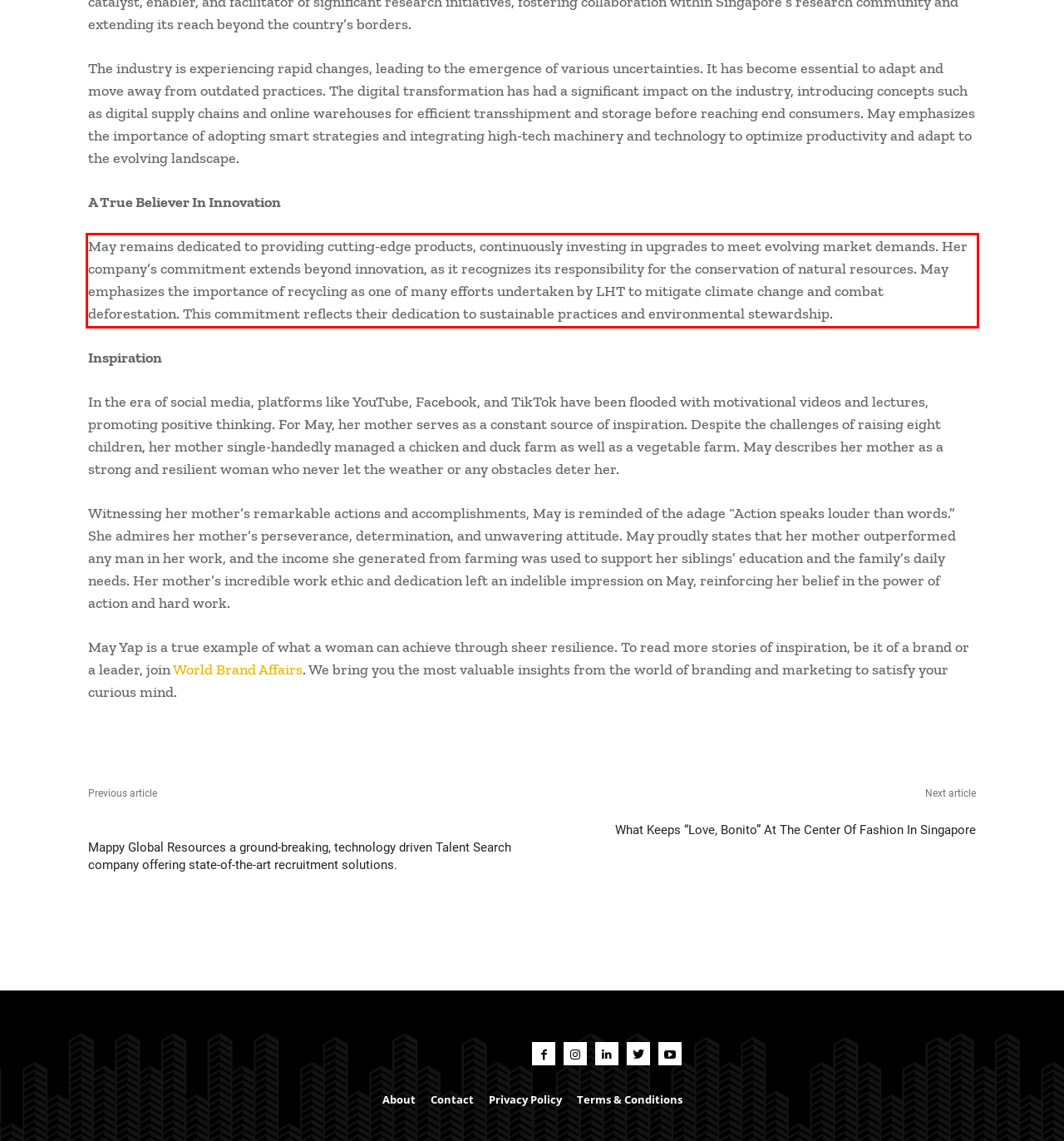Please identify and extract the text content from the UI element encased in a red bounding box on the provided webpage screenshot.

May remains dedicated to providing cutting-edge products, continuously investing in upgrades to meet evolving market demands. Her company’s commitment extends beyond innovation, as it recognizes its responsibility for the conservation of natural resources. May emphasizes the importance of recycling as one of many efforts undertaken by LHT to mitigate climate change and combat deforestation. This commitment reflects their dedication to sustainable practices and environmental stewardship.